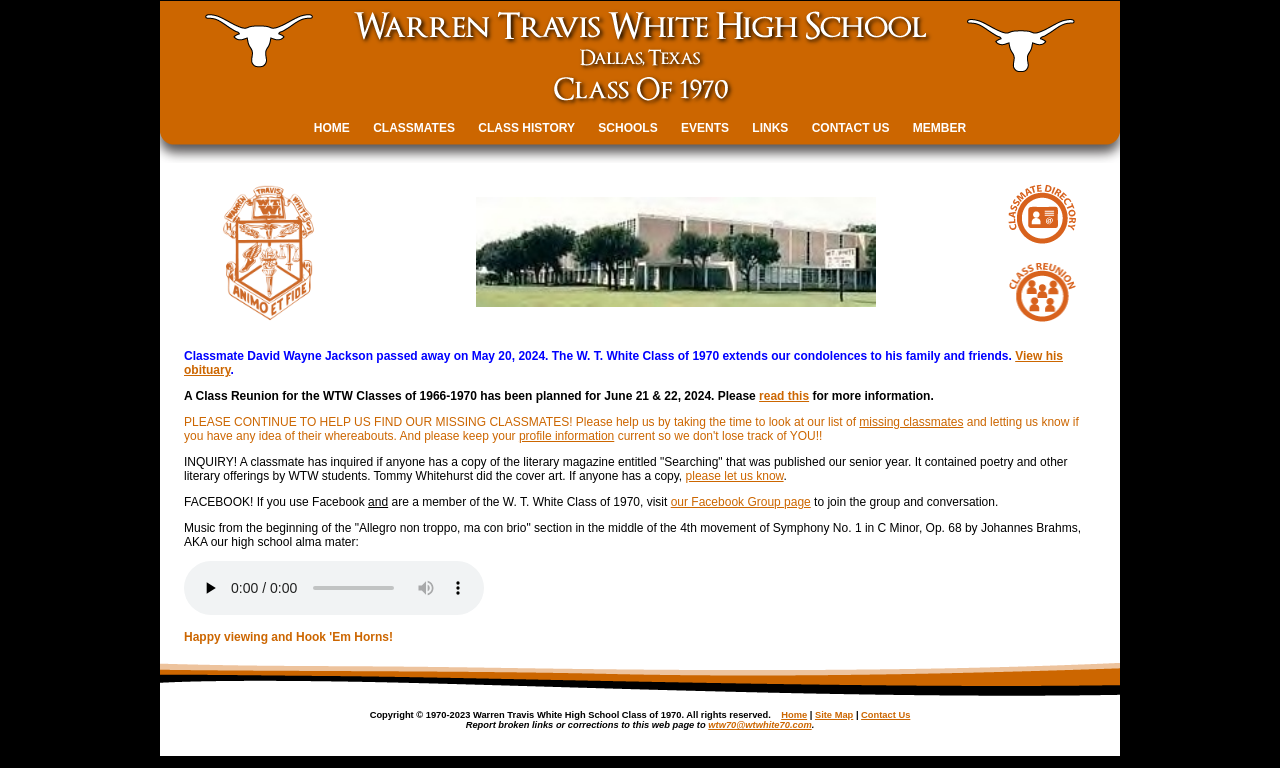Use the information in the screenshot to answer the question comprehensively: What is the request for help on the webpage?

I analyzed the static text on the webpage and found a request for help, which is 'PLEASE CONTINUE TO HELP US FIND OUR MISSING CLASSMATES! Please help us by taking the time to look at our list of missing classmates and letting us know if you have any idea of their whereabouts.'